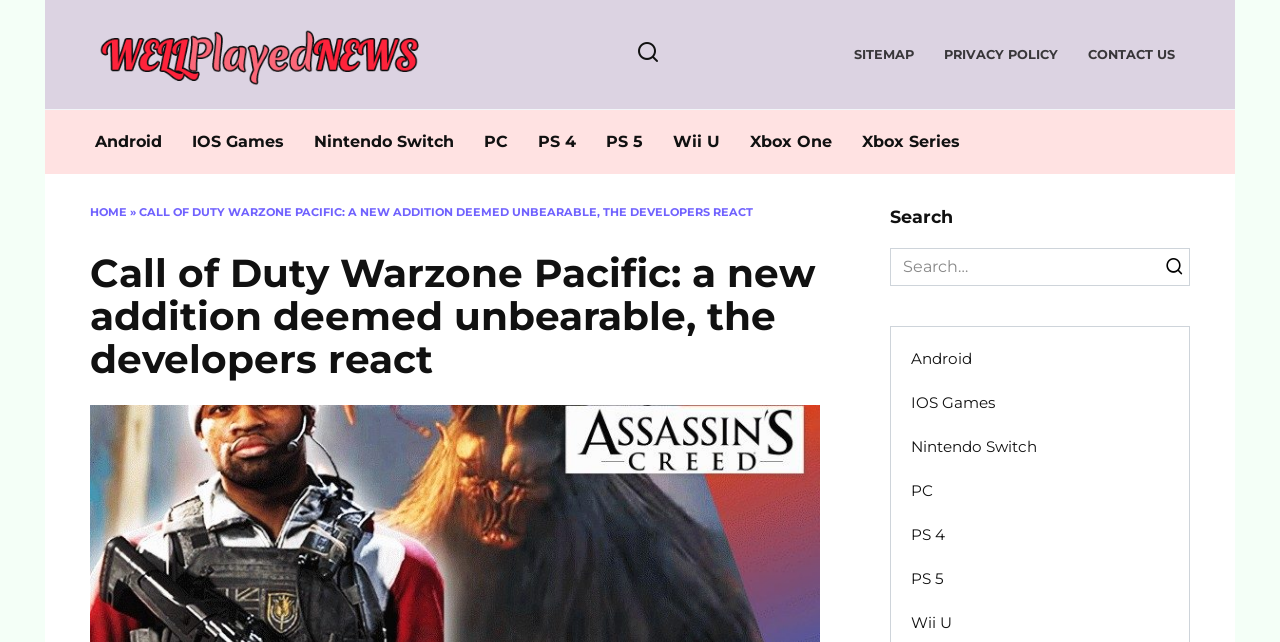Offer a comprehensive description of the webpage’s content and structure.

The webpage is about Call of Duty Warzone Pacific, with a focus on a specific news article. At the top left, there is a logo of "Well Played News" accompanied by a link to the website. Below the logo, there are several links to different gaming platforms, including Android, IOS Games, Nintendo Switch, PC, PS 4, PS 5, Wii U, Xbox One, and Xbox Series.

To the right of these links, there is a search bar with a magnifying glass icon and a placeholder text "Search for:". The search bar is accompanied by a "Search" label.

The main content of the webpage is a news article with a heading that reads "Call of Duty Warzone Pacific: a new addition deemed unbearable, the developers react". The article is positioned below the search bar and the gaming platform links.

At the top right, there are three links to "SITEMAP", "PRIVACY POLICY", and "CONTACT US". Below these links, there is a repetition of the gaming platform links, which are positioned above the main content.

Overall, the webpage has a simple layout with a focus on the news article and easy access to different gaming platforms and website features.